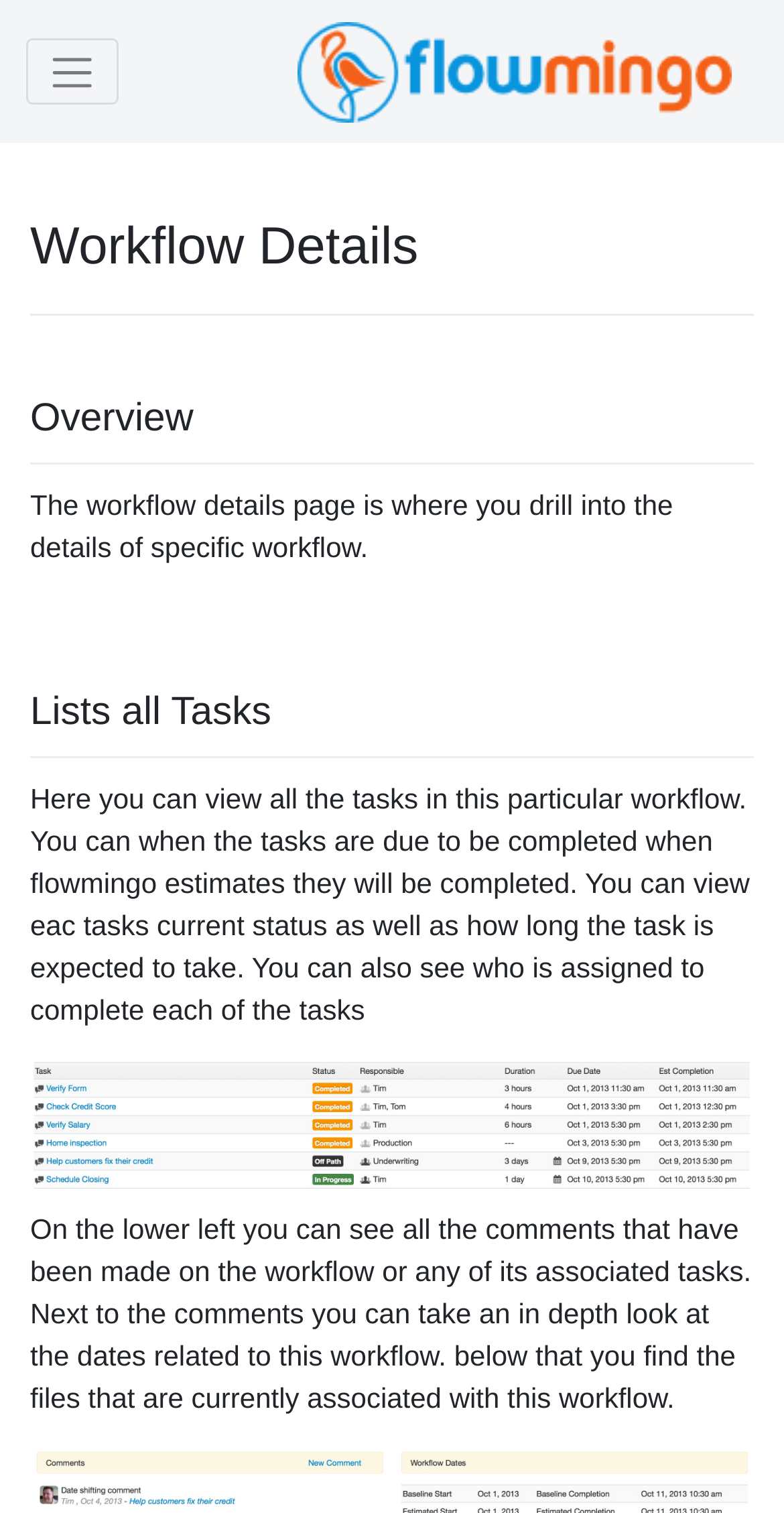What information can be viewed for each task? Please answer the question using a single word or phrase based on the image.

Due date, status, and assigned person